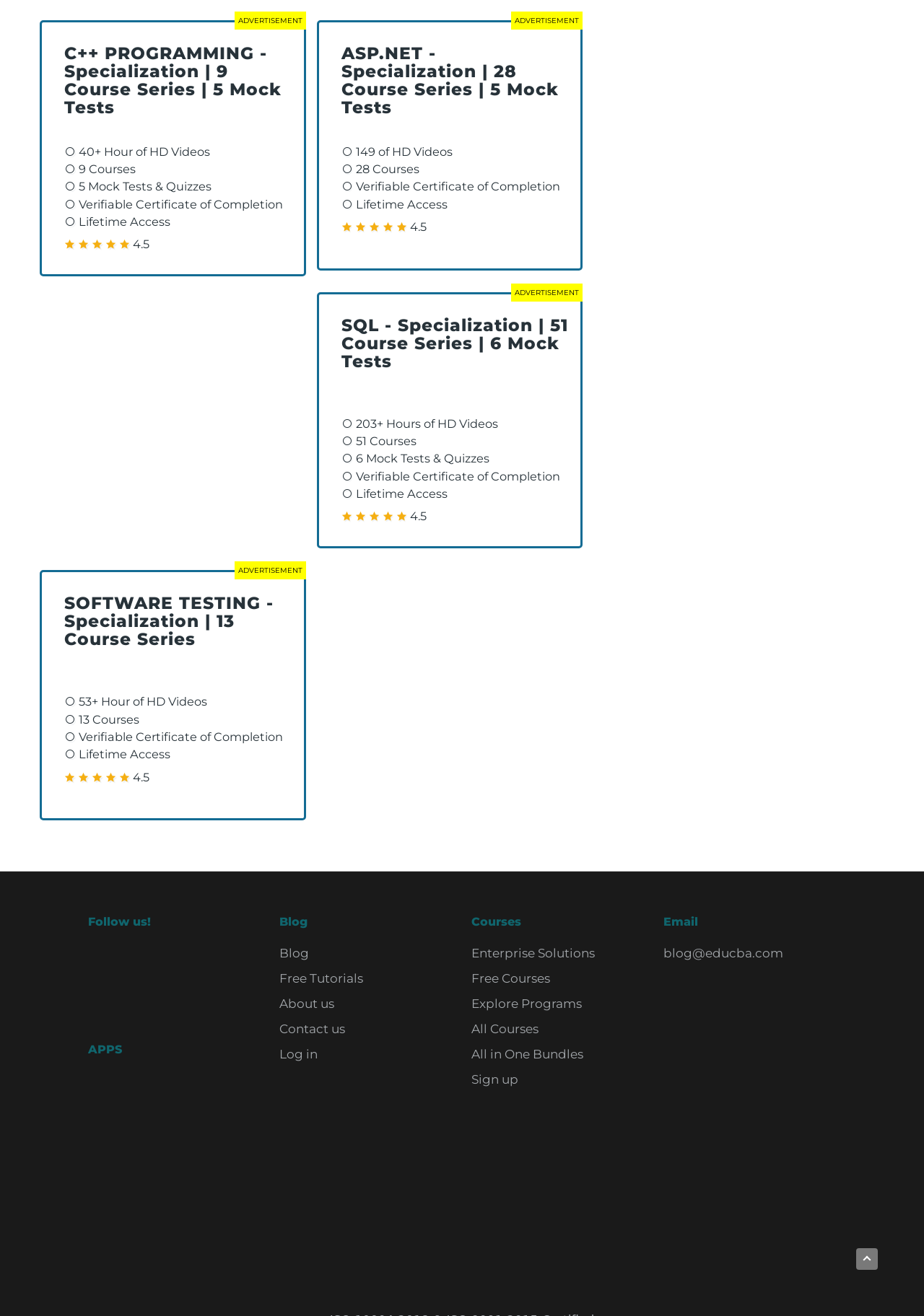Given the element description "All Courses" in the screenshot, predict the bounding box coordinates of that UI element.

[0.51, 0.776, 0.583, 0.787]